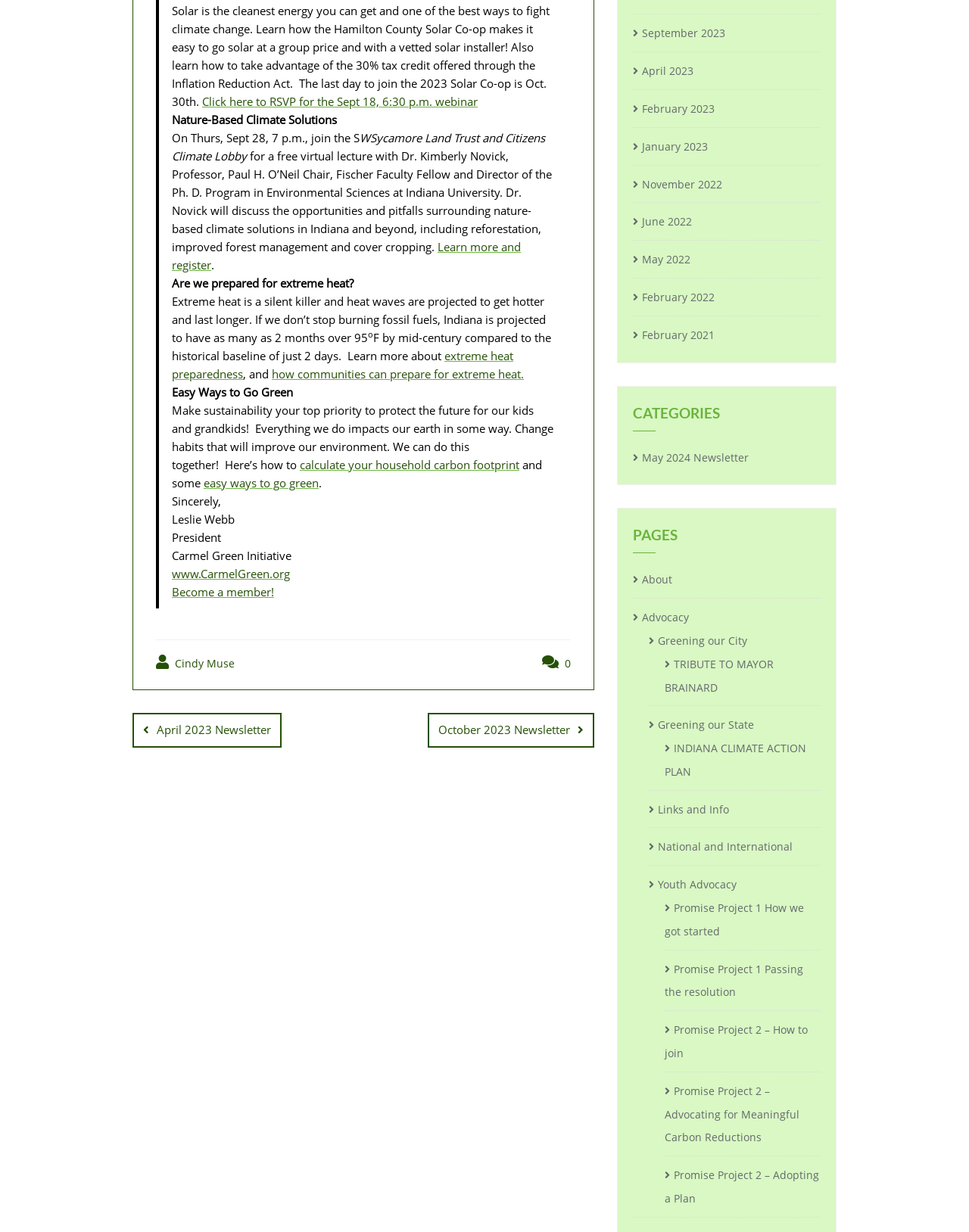Please find the bounding box coordinates in the format (top-left x, top-left y, bottom-right x, bottom-right y) for the given element description. Ensure the coordinates are floating point numbers between 0 and 1. Description: April 2023 Newsletter

[0.136, 0.579, 0.29, 0.607]